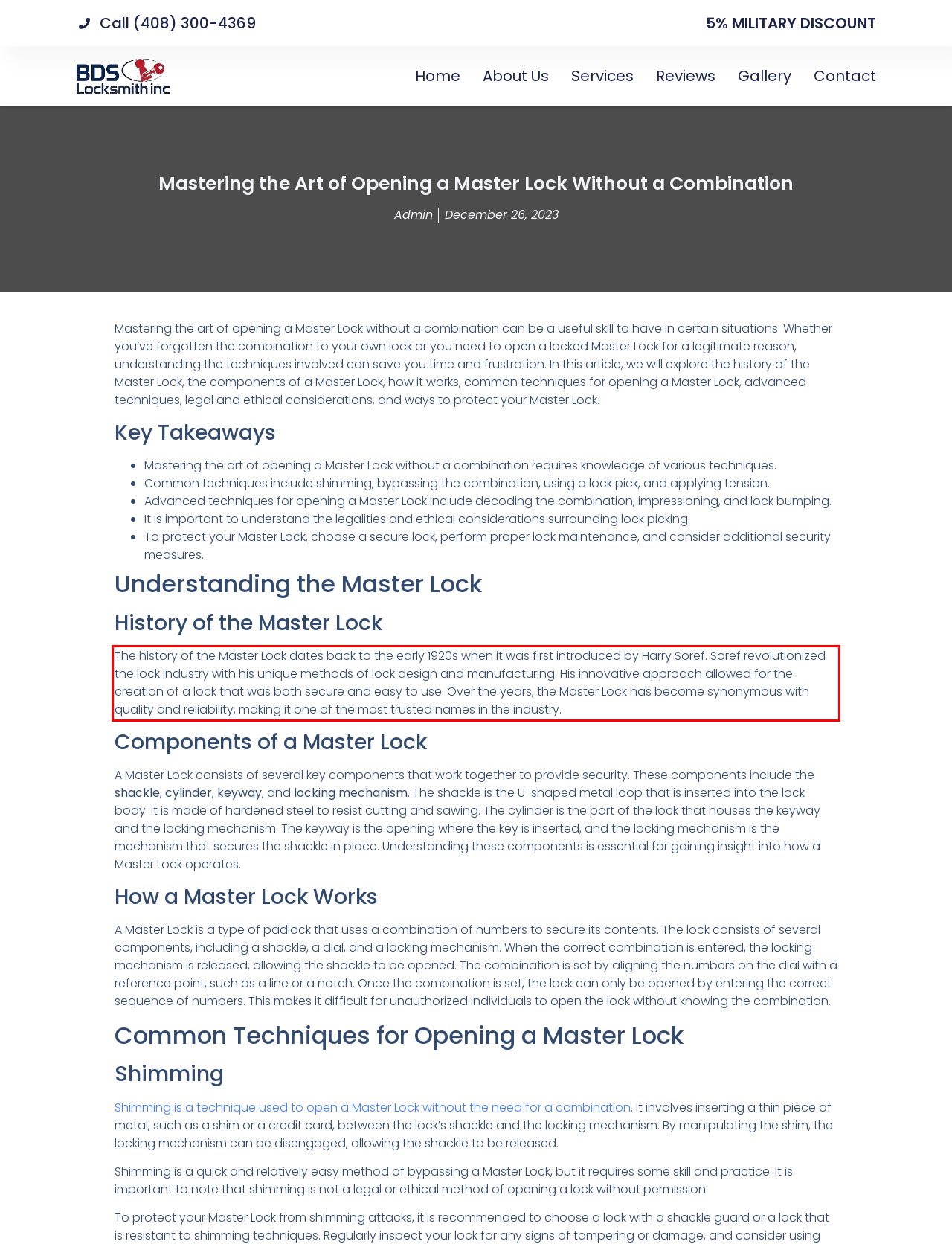Given a webpage screenshot, identify the text inside the red bounding box using OCR and extract it.

The history of the Master Lock dates back to the early 1920s when it was first introduced by Harry Soref. Soref revolutionized the lock industry with his unique methods of lock design and manufacturing. His innovative approach allowed for the creation of a lock that was both secure and easy to use. Over the years, the Master Lock has become synonymous with quality and reliability, making it one of the most trusted names in the industry.